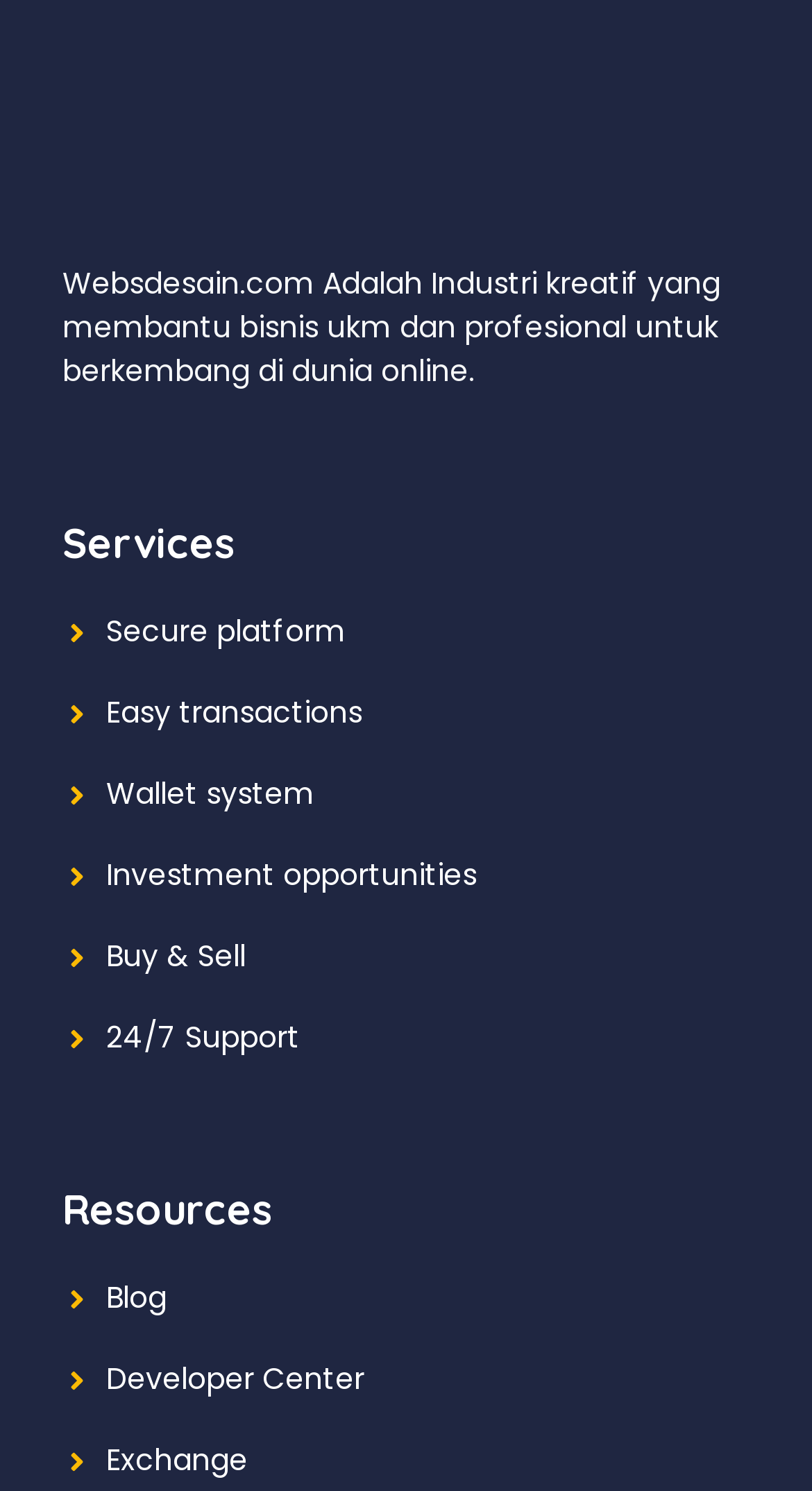Please identify the bounding box coordinates of the clickable area that will fulfill the following instruction: "Read the blog". The coordinates should be in the format of four float numbers between 0 and 1, i.e., [left, top, right, bottom].

[0.131, 0.857, 0.205, 0.884]